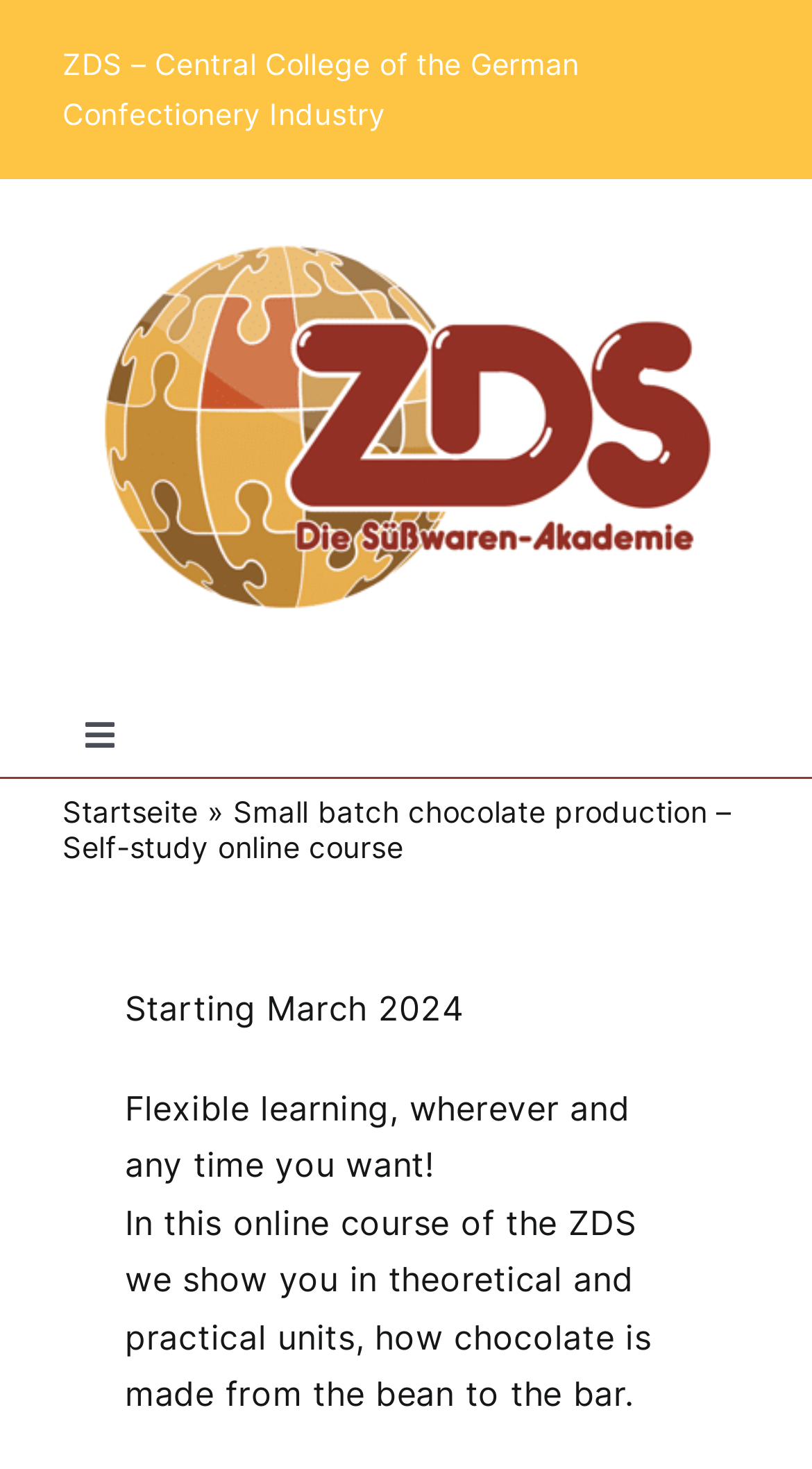What is the starting month of the online course?
Refer to the screenshot and deliver a thorough answer to the question presented.

The starting month of the online course can be found on the webpage, where it says 'Starting March 2024'.